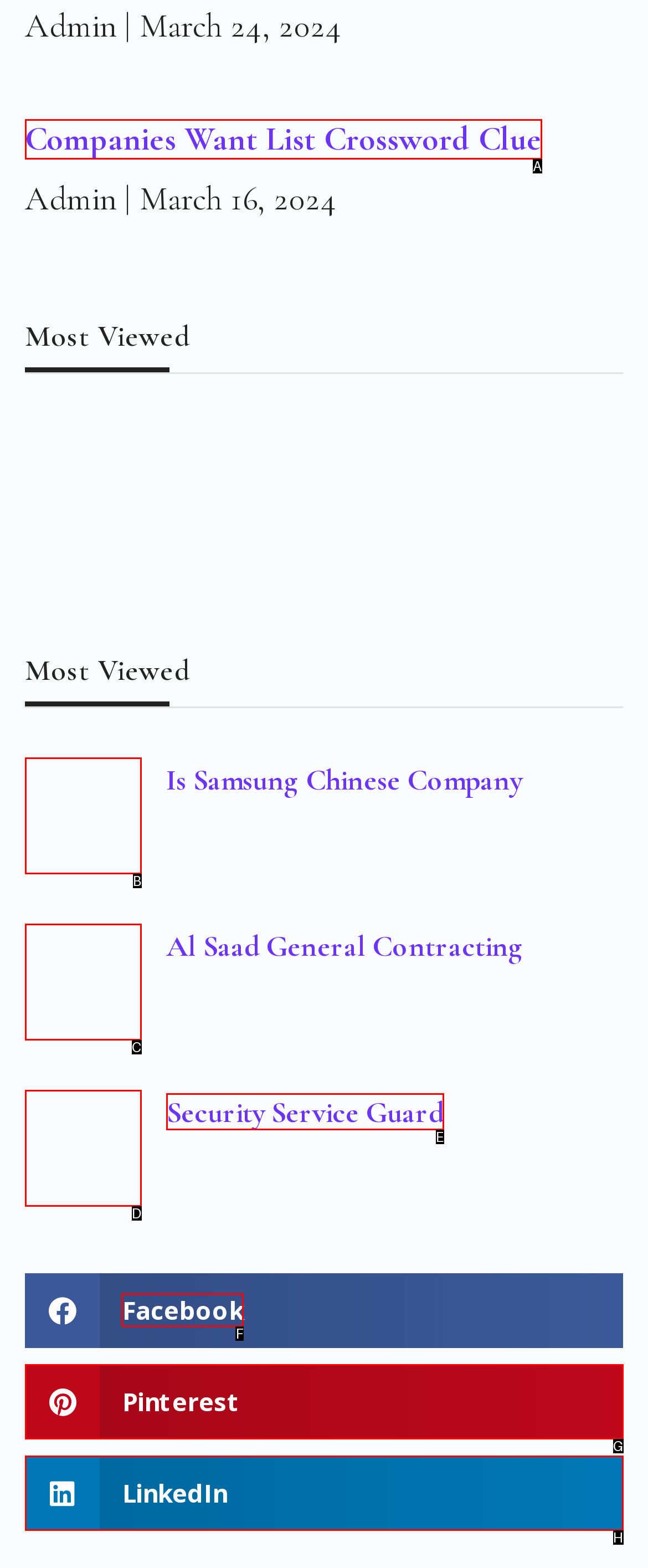Based on the task: Share on Facebook, which UI element should be clicked? Answer with the letter that corresponds to the correct option from the choices given.

F